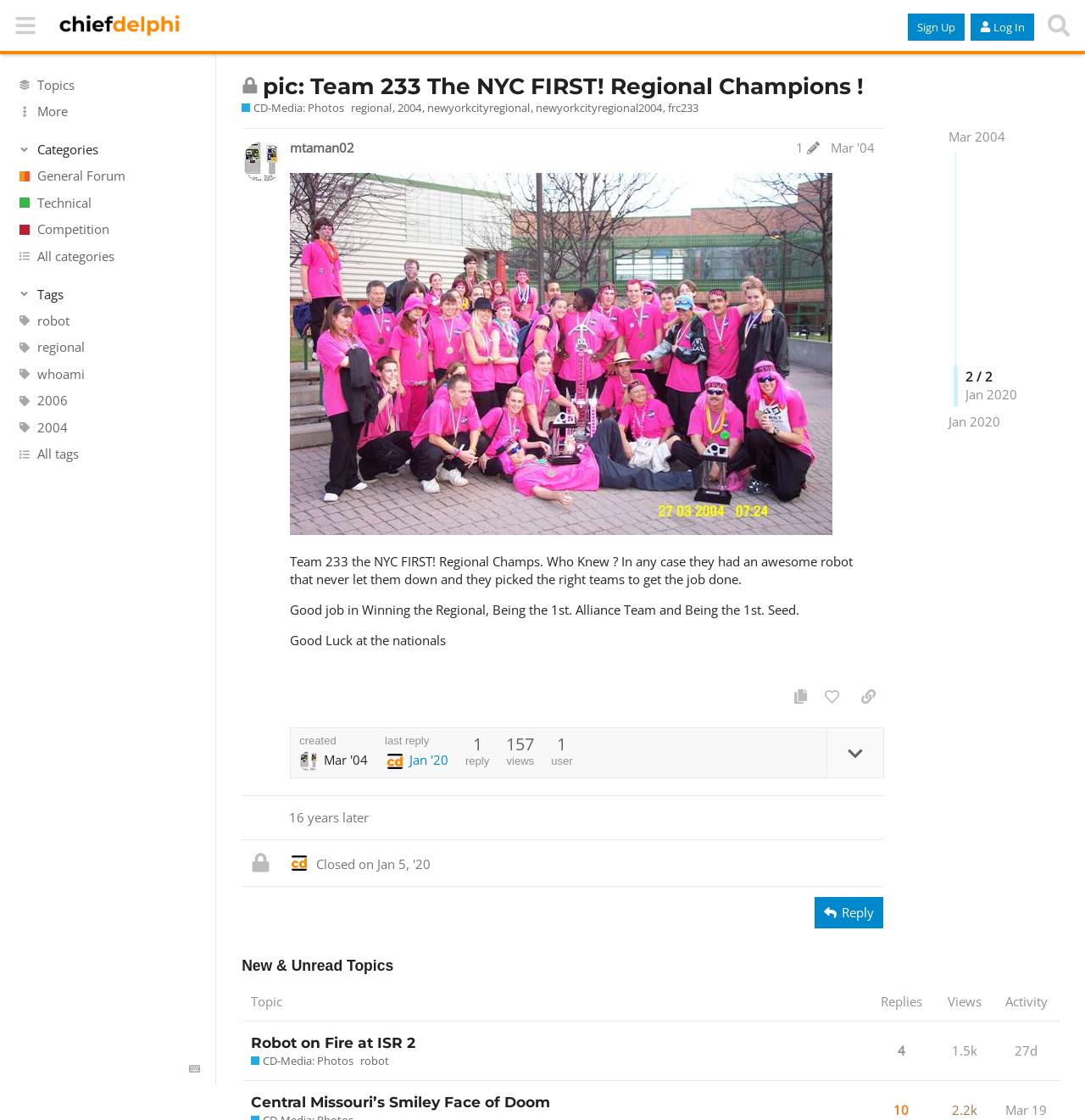Pinpoint the bounding box coordinates of the clickable area needed to execute the instruction: "Click the 'CD-Media: Photos' link". The coordinates should be specified as four float numbers between 0 and 1, i.e., [left, top, right, bottom].

[0.223, 0.089, 0.318, 0.103]